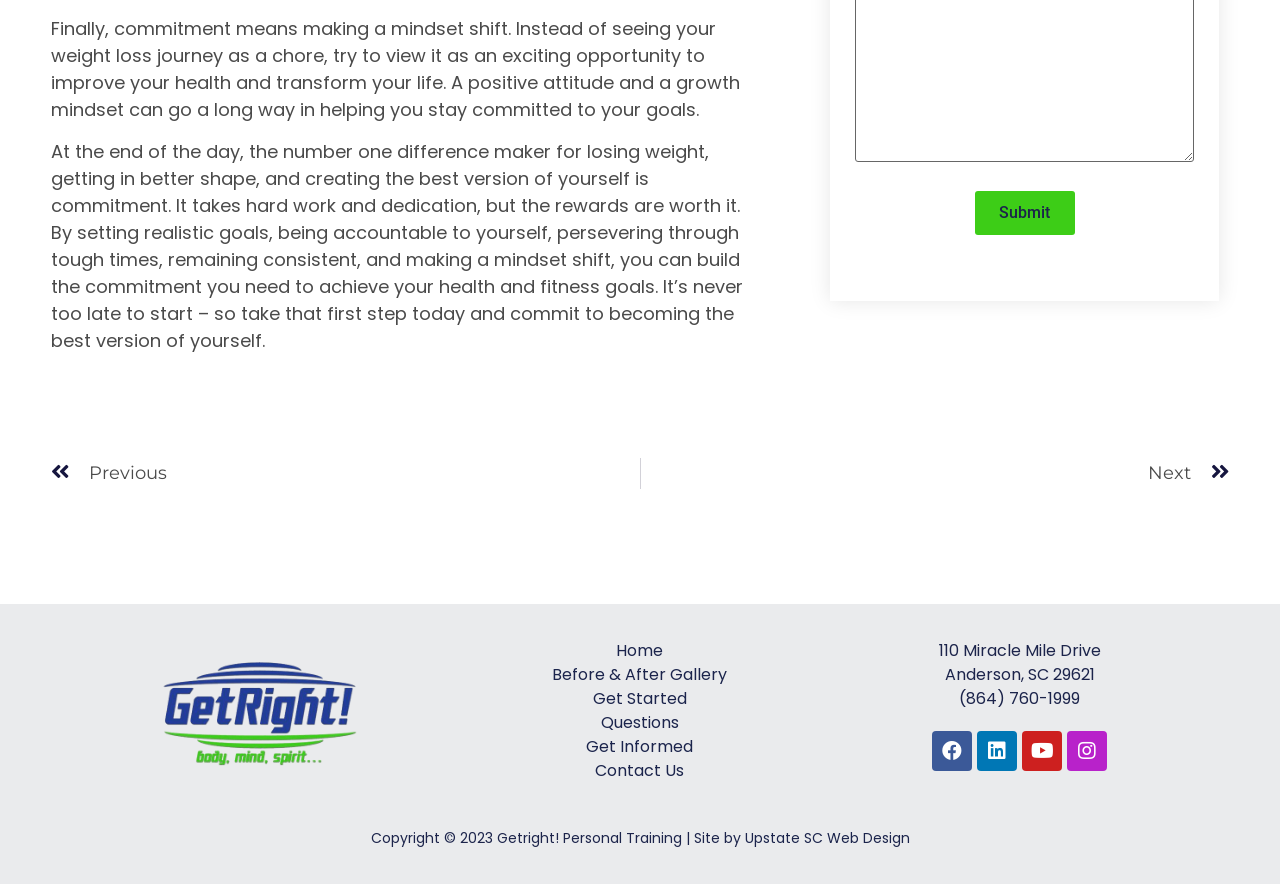Provide the bounding box coordinates of the UI element this sentence describes: "Upstate SC Web Design".

[0.582, 0.937, 0.711, 0.96]